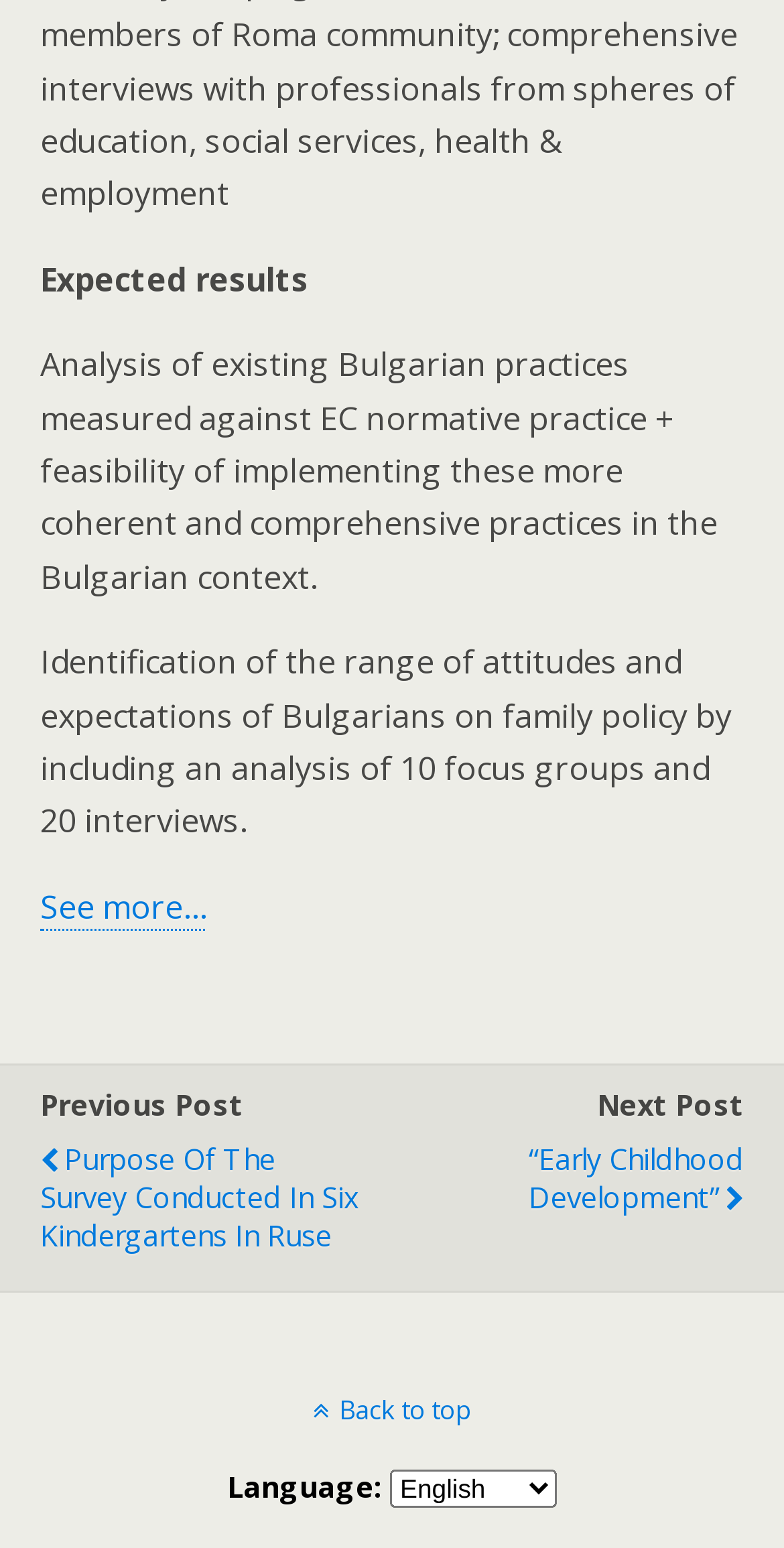Provide a one-word or short-phrase response to the question:
What is the purpose of the survey?

Early Childhood Development